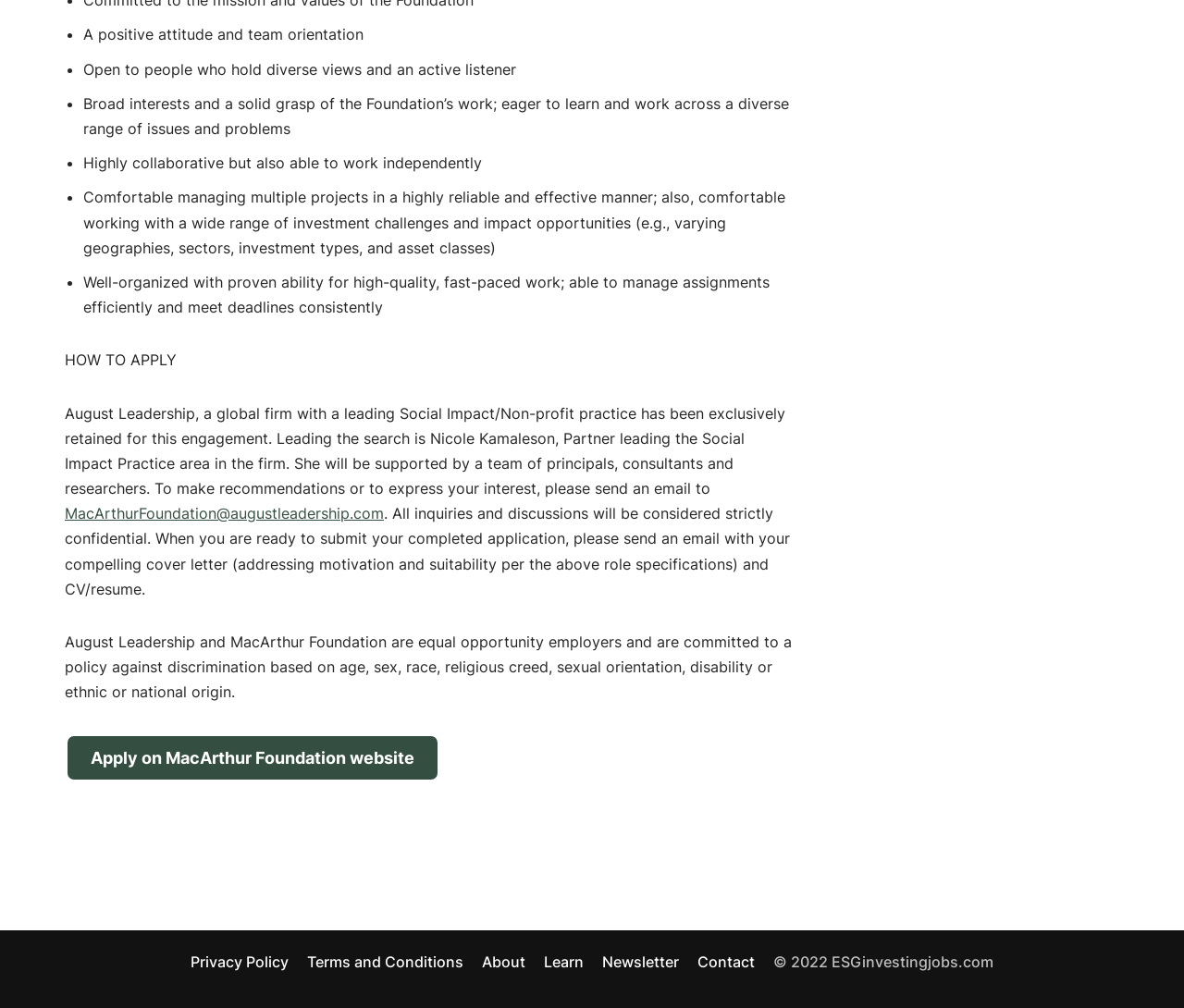Predict the bounding box coordinates of the area that should be clicked to accomplish the following instruction: "View the Privacy Policy". The bounding box coordinates should consist of four float numbers between 0 and 1, i.e., [left, top, right, bottom].

[0.161, 0.943, 0.244, 0.967]